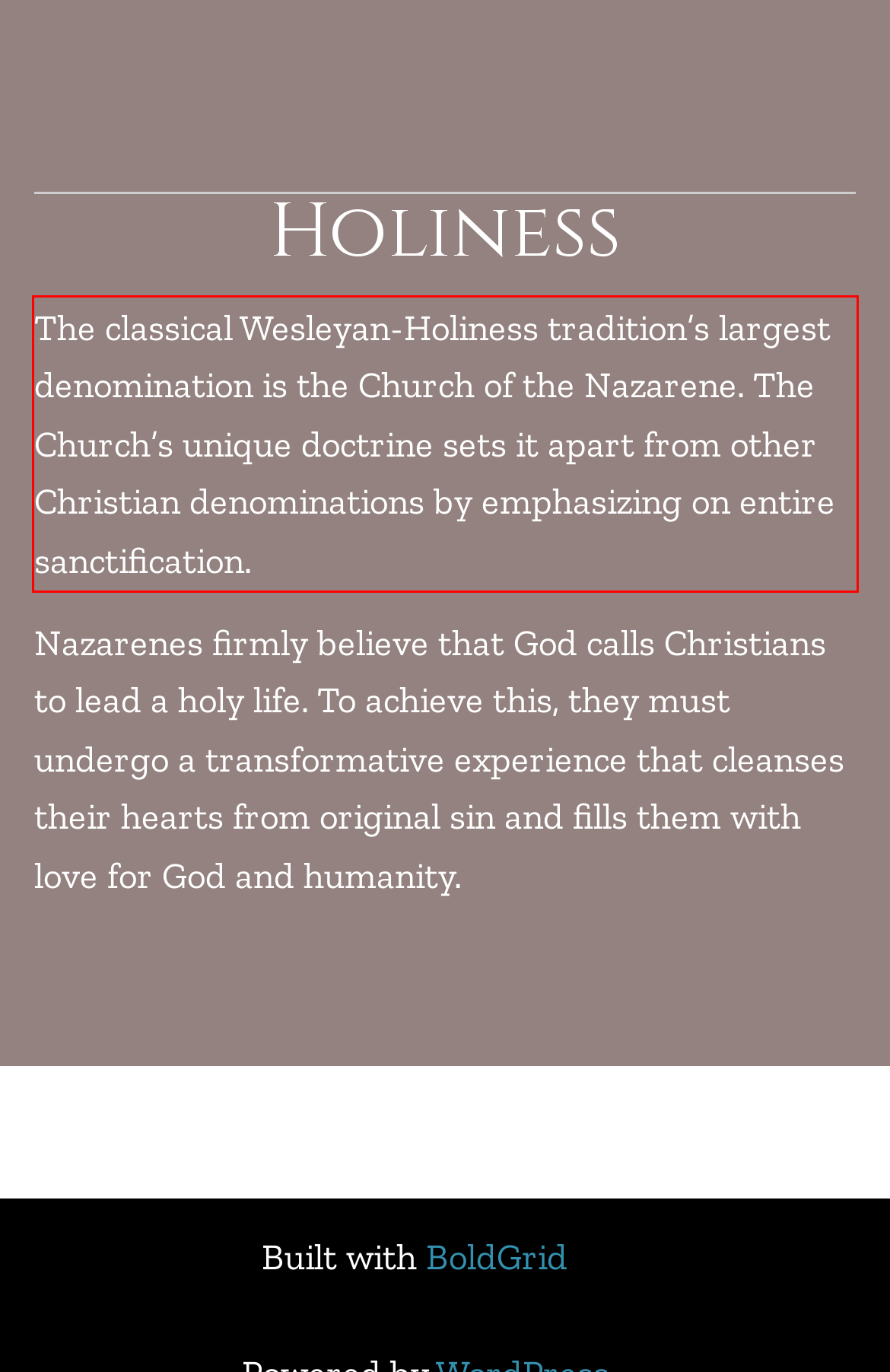You have a screenshot with a red rectangle around a UI element. Recognize and extract the text within this red bounding box using OCR.

The classical Wesleyan-Holiness tradition’s largest denomination is the Church of the Nazarene. The Church’s unique doctrine sets it apart from other Christian denominations by emphasizing on entire sanctification.